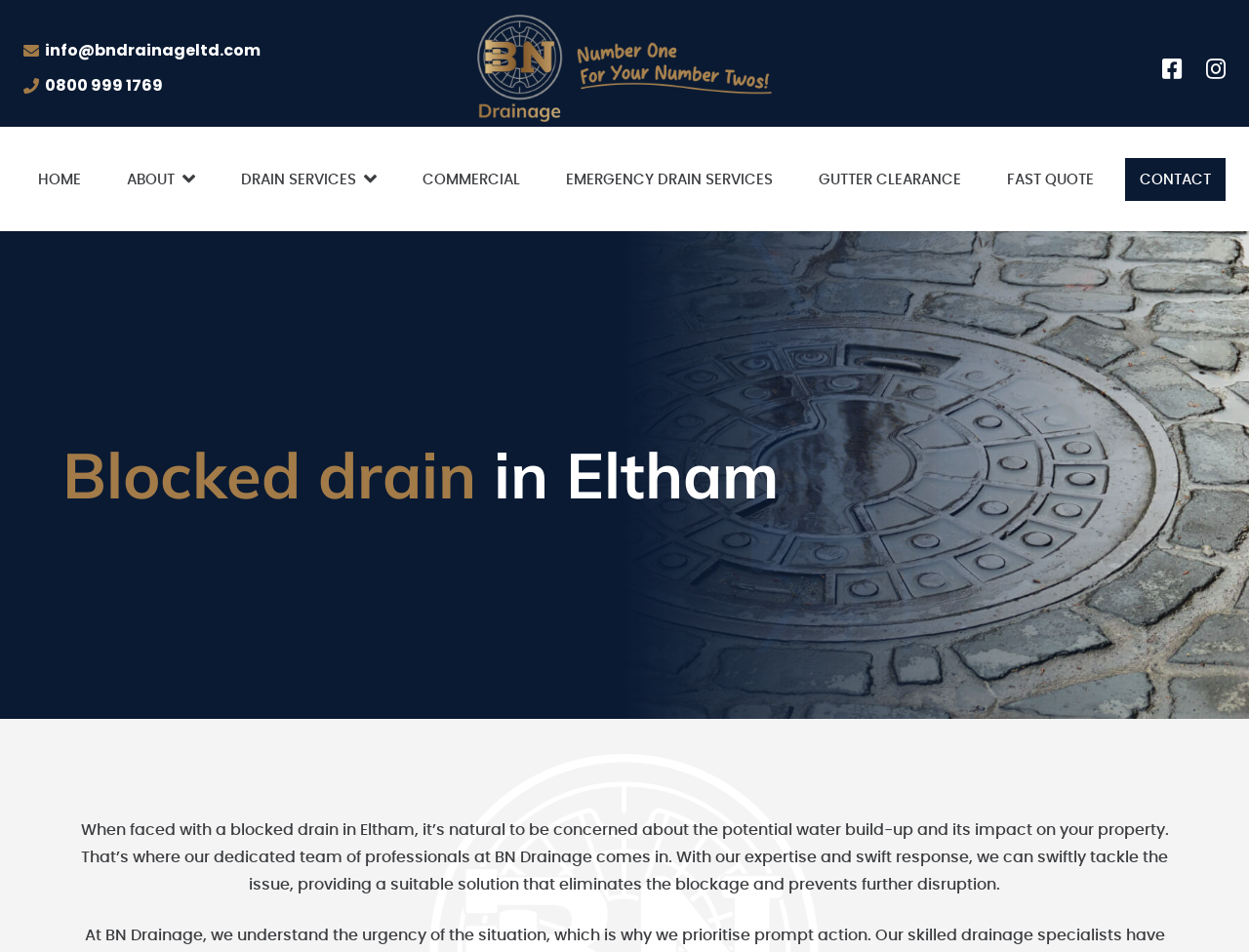Provide the bounding box coordinates of the HTML element this sentence describes: "Click here to Download". The bounding box coordinates consist of four float numbers between 0 and 1, i.e., [left, top, right, bottom].

None